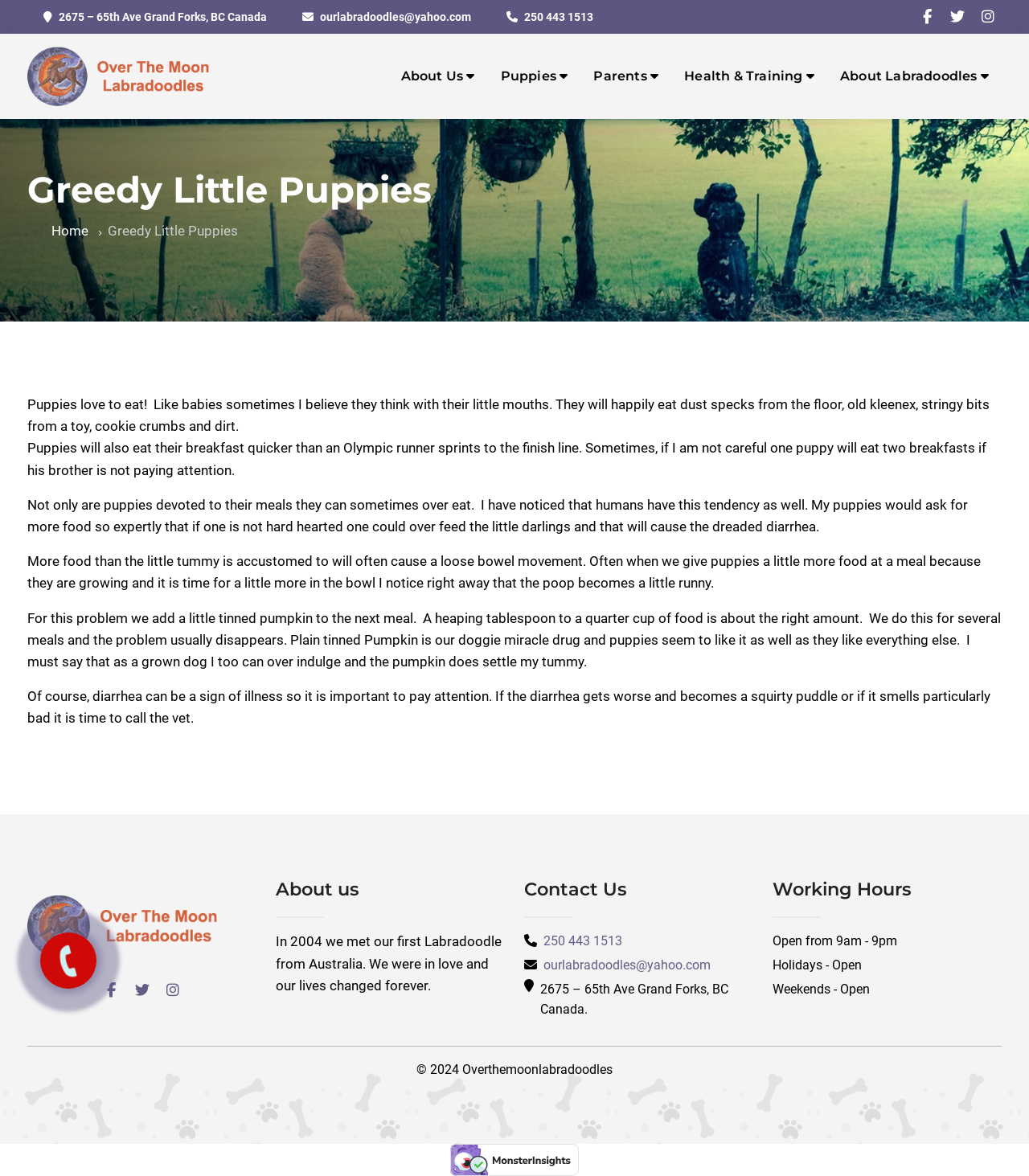Identify and provide the main heading of the webpage.

Greedy Little Puppies